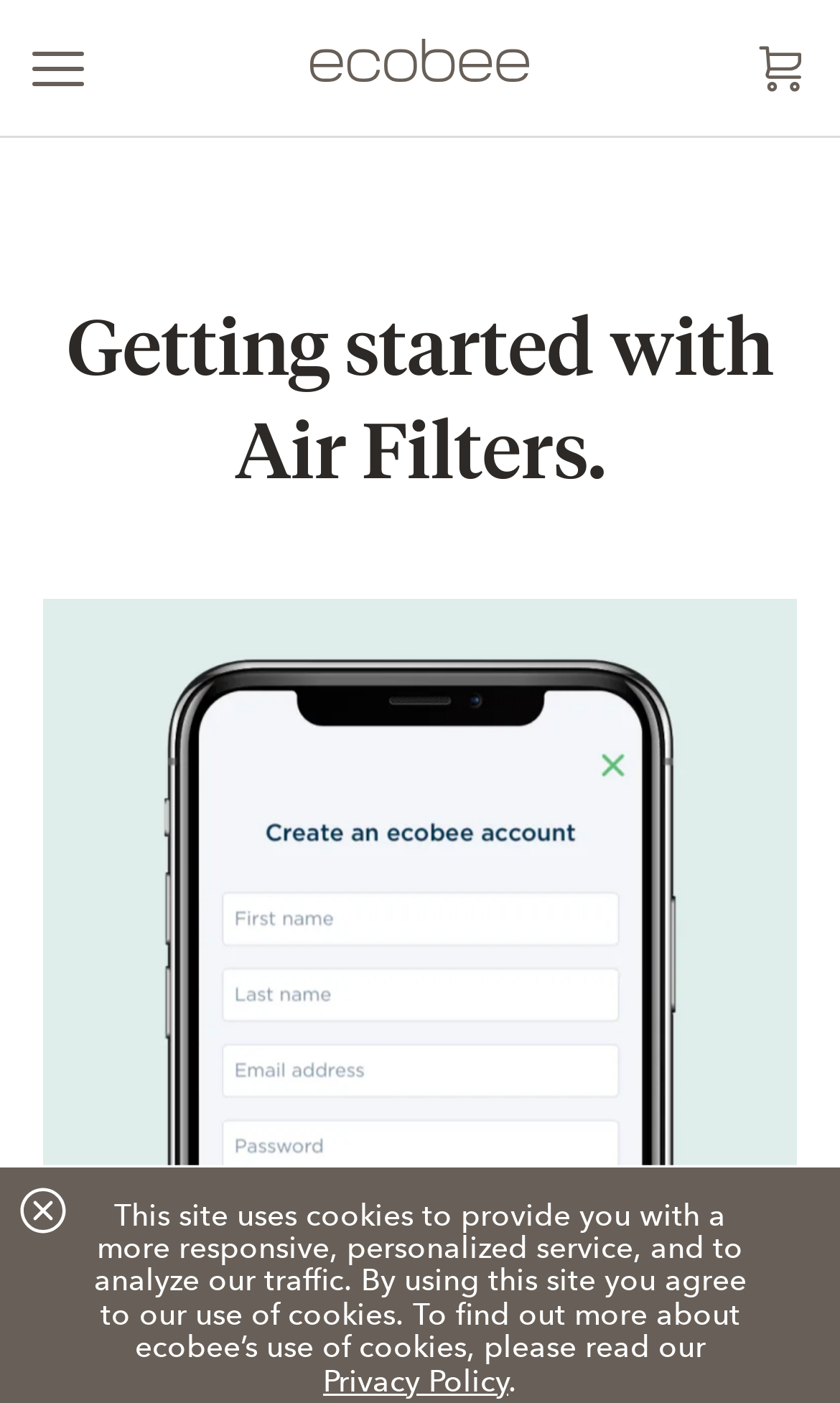Respond to the question with just a single word or phrase: 
What is the platform to create an ecobee account?

iOS or Android